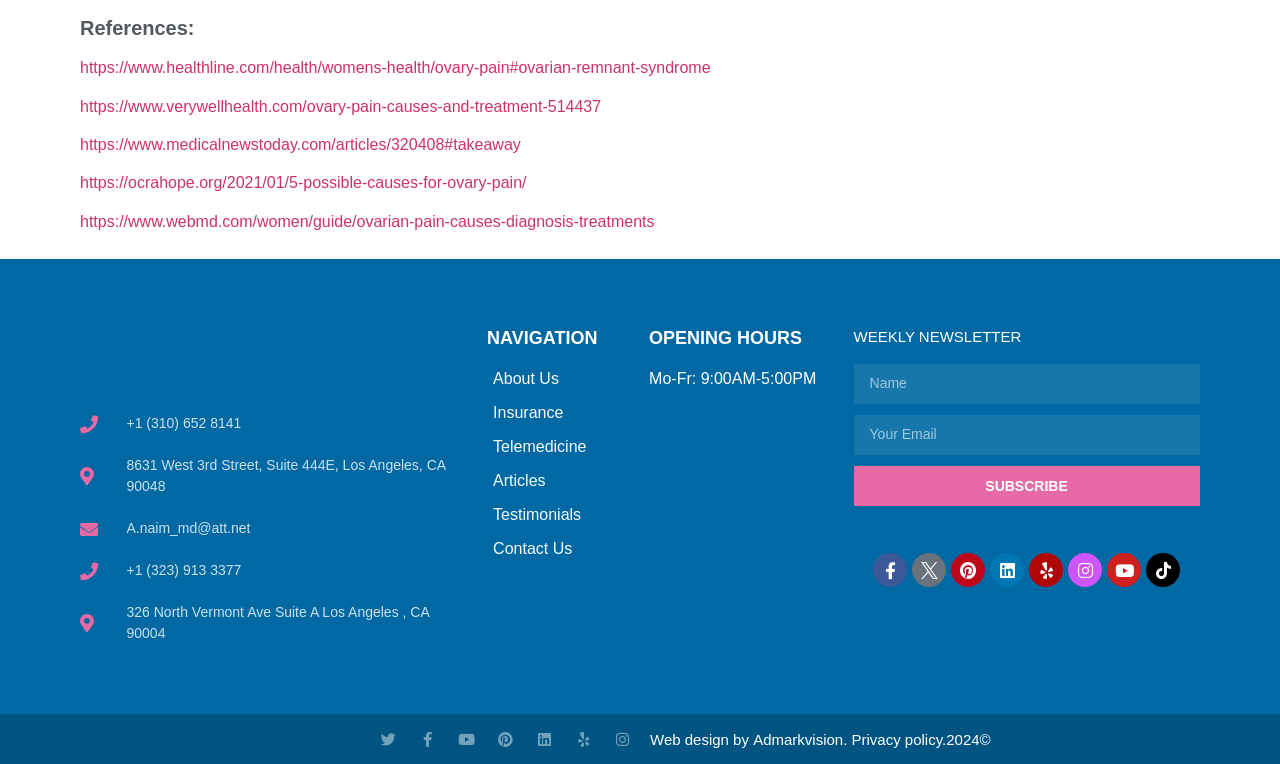Provide the bounding box coordinates for the UI element described in this sentence: "parent_node: Email name="form_fields[email]" placeholder="Your Email"". The coordinates should be four float values between 0 and 1, i.e., [left, top, right, bottom].

[0.667, 0.543, 0.937, 0.596]